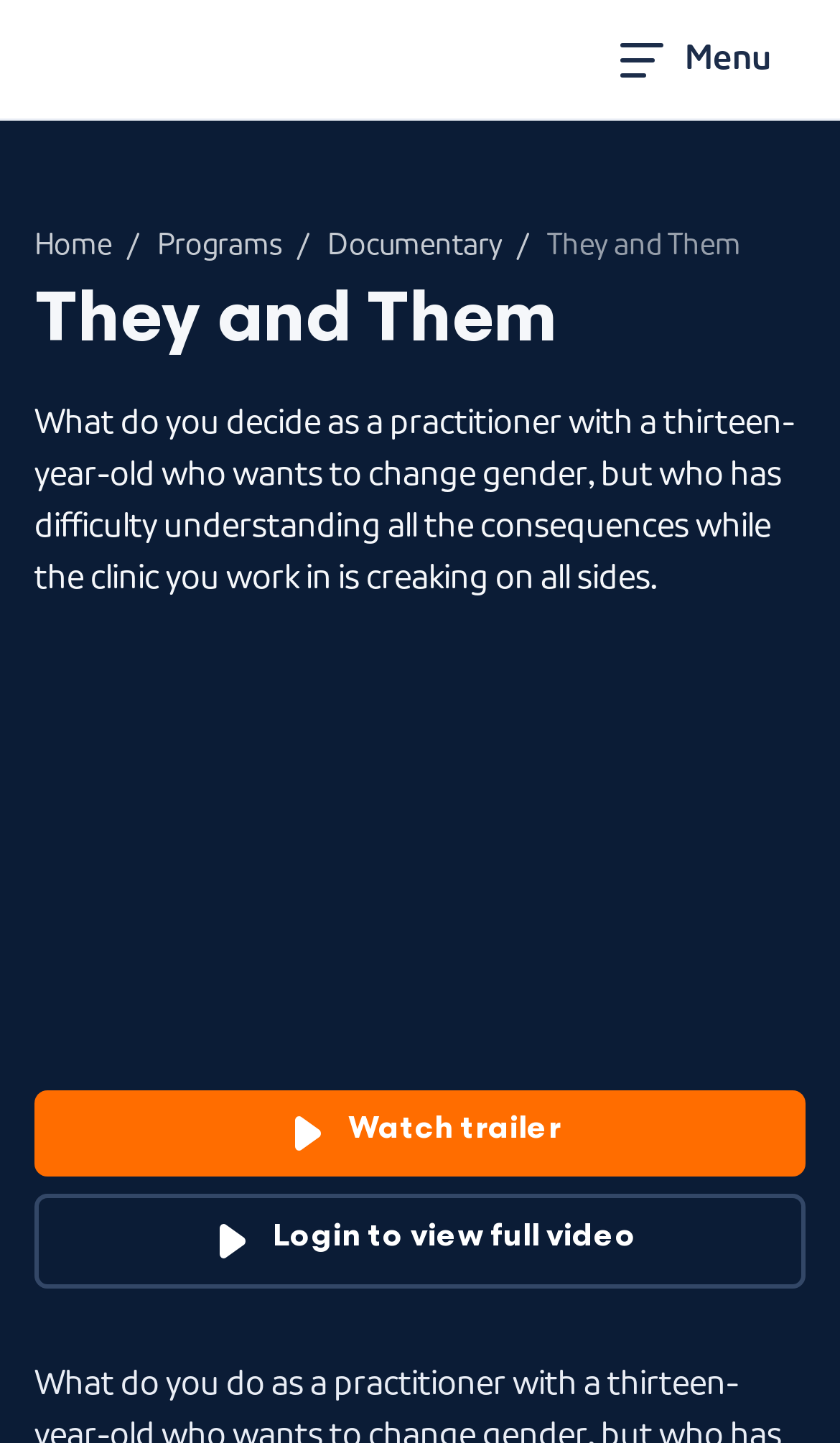How many links are in the breadcrumb navigation?
Could you answer the question in a detailed manner, providing as much information as possible?

By counting the links within the navigation element labeled 'breadcrumb', I found three links: 'Home', 'Programs', and 'Documentary'.